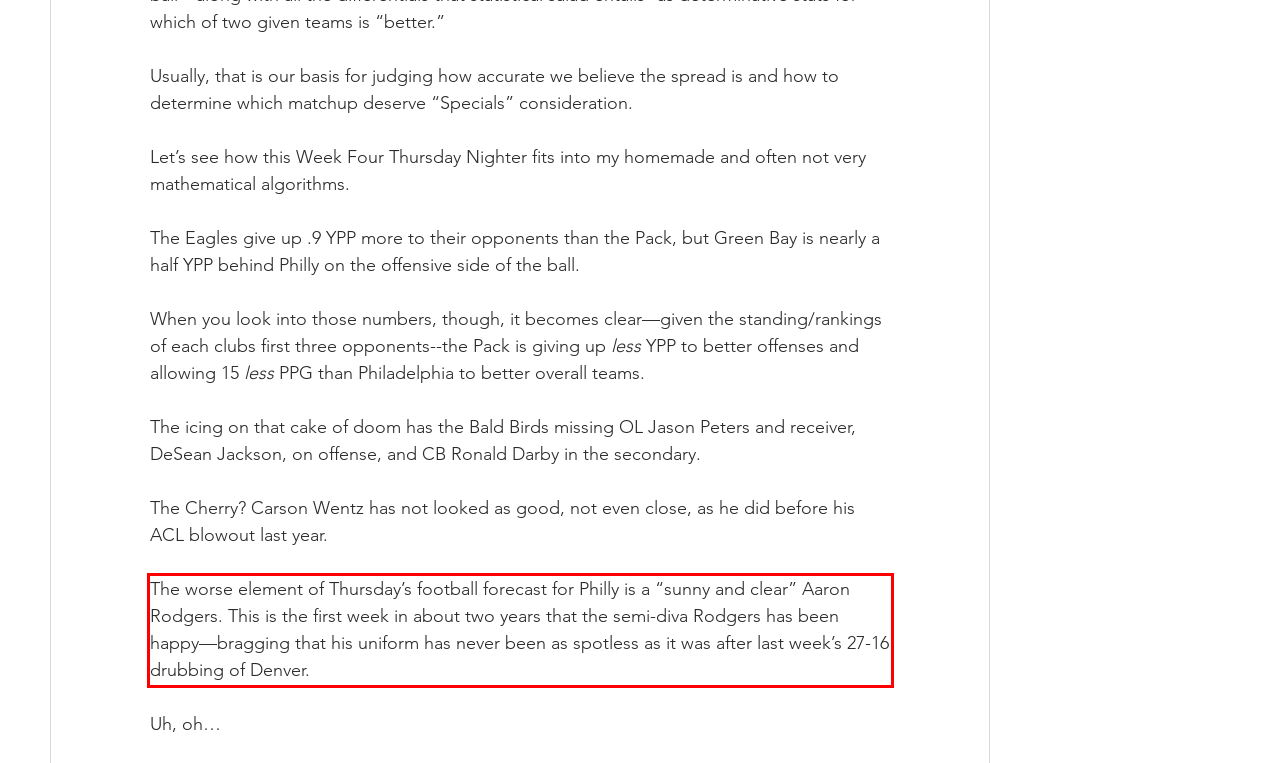Examine the webpage screenshot and use OCR to recognize and output the text within the red bounding box.

The worse element of Thursday’s football forecast for Philly is a “sunny and clear” Aaron Rodgers. This is the first week in about two years that the semi-diva Rodgers has been happy—bragging that his uniform has never been as spotless as it was after last week’s 27-16 drubbing of Denver.